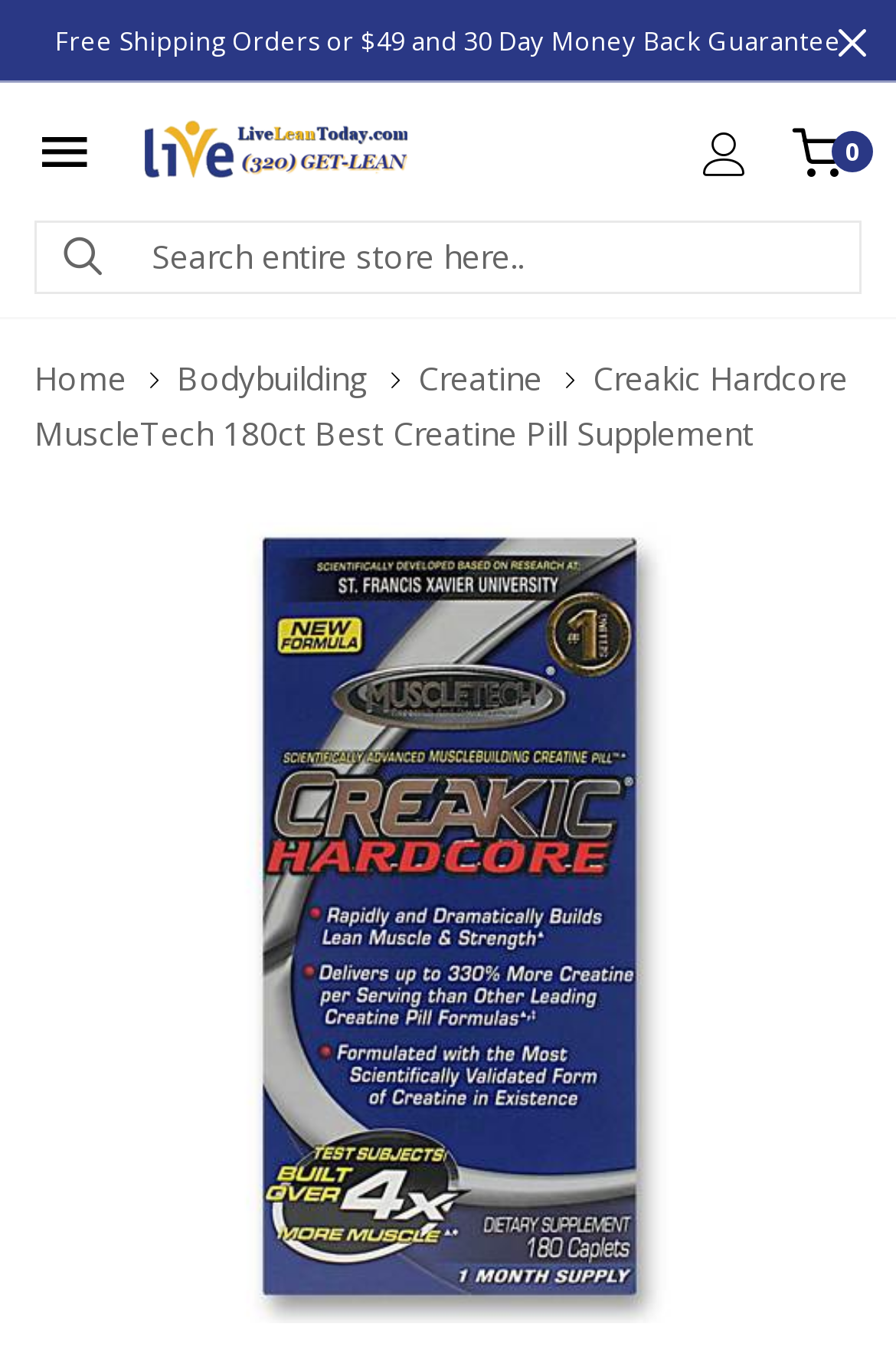Please reply to the following question using a single word or phrase: 
What is the guarantee offered by the website?

30 Day Money Back Guarantee